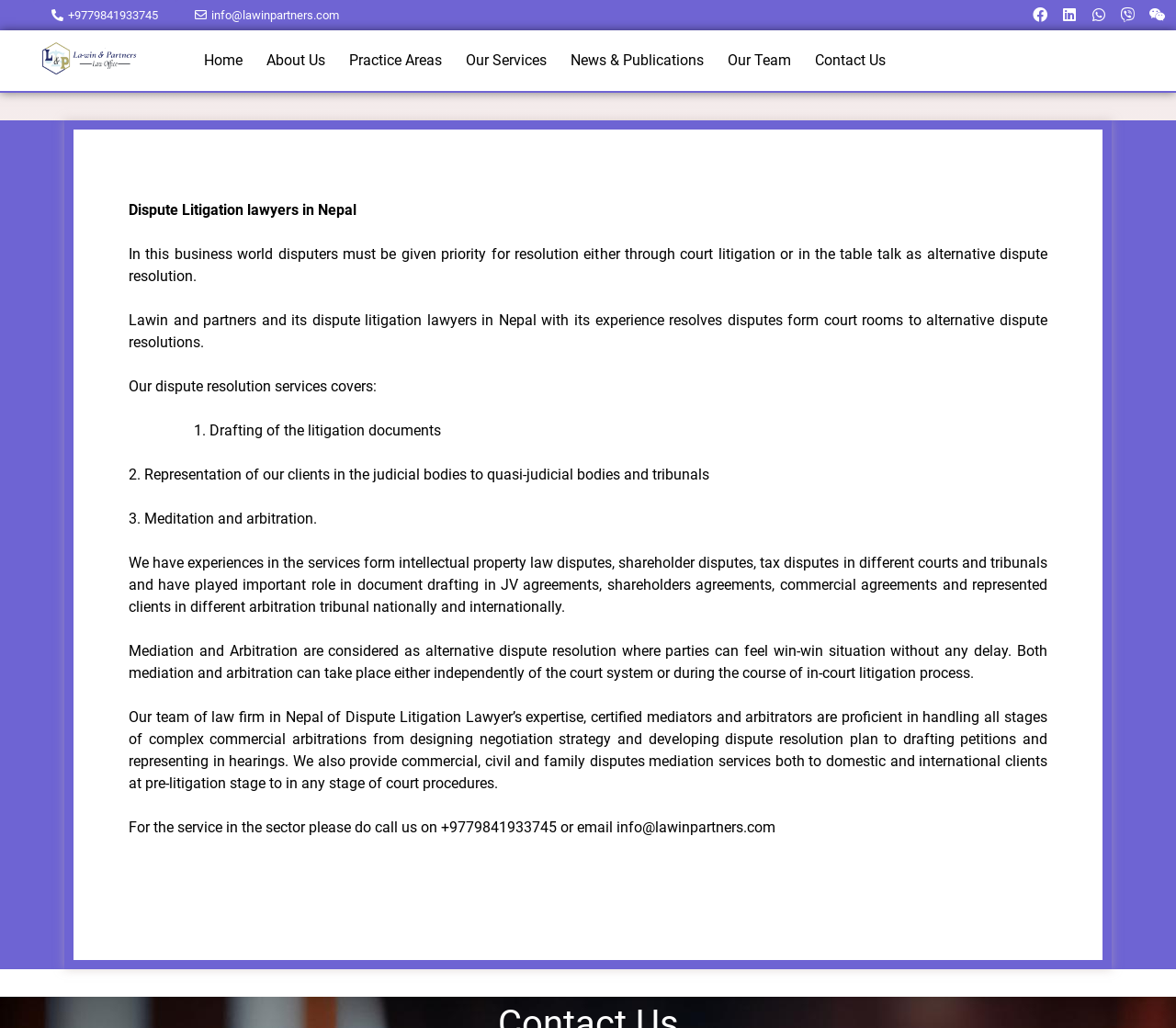What is the email address to contact for dispute litigation services?
We need a detailed and meticulous answer to the question.

I found the email address by looking at the top-right corner of the webpage, where there is a button with the email address 'info@lawinpartners.com'.